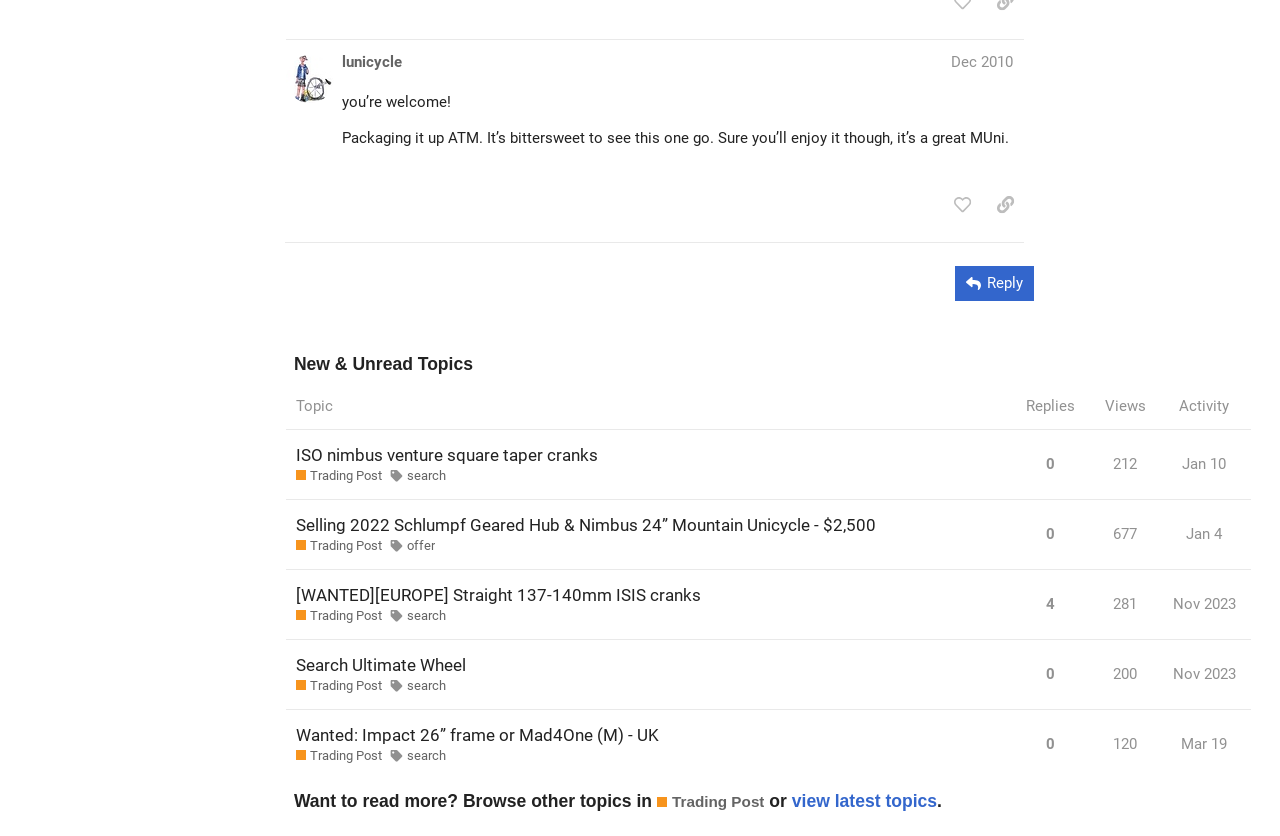Determine the bounding box coordinates of the clickable element to achieve the following action: 'Like this post'. Provide the coordinates as four float values between 0 and 1, formatted as [left, top, right, bottom].

[0.737, 0.225, 0.766, 0.266]